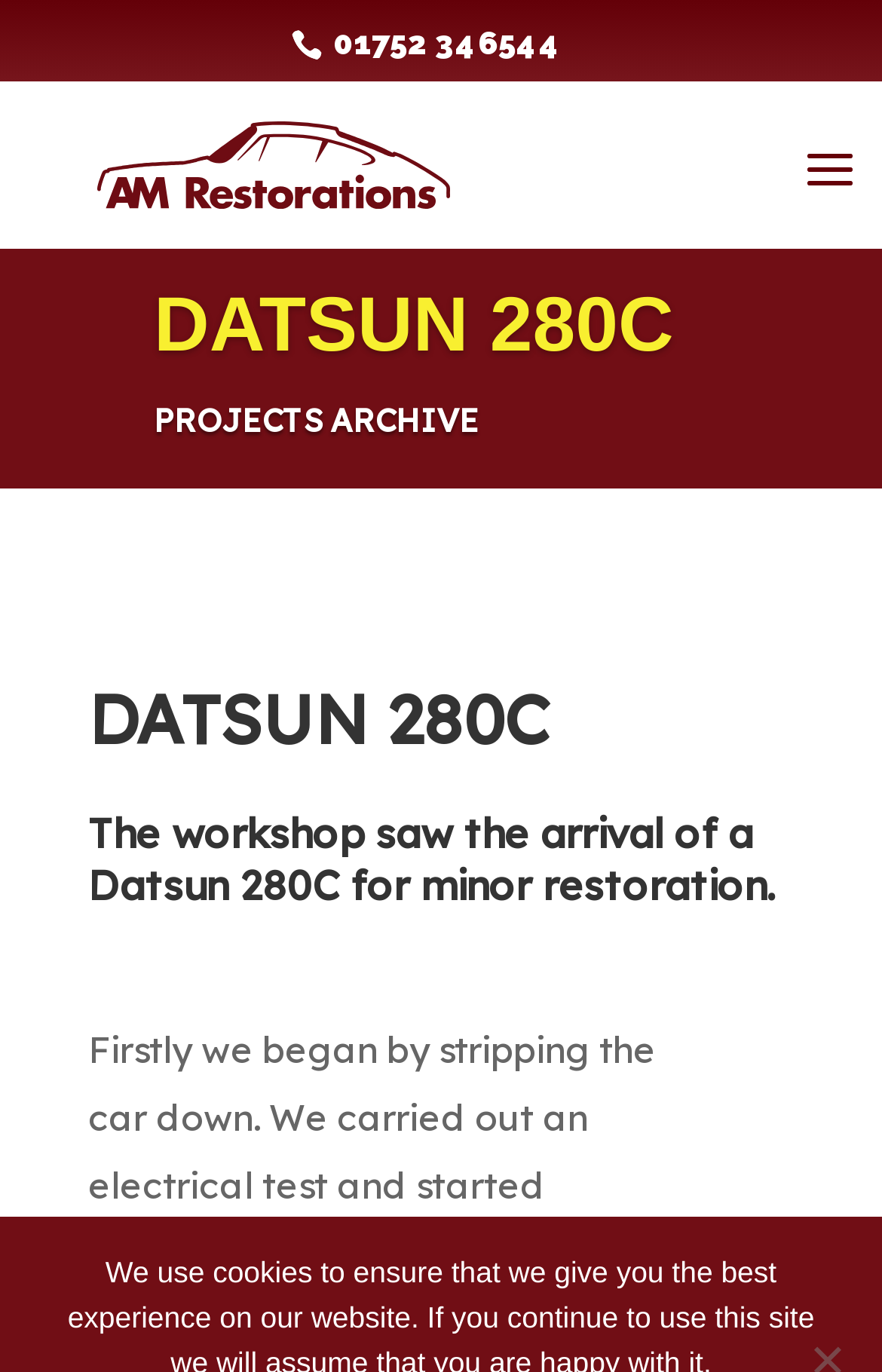Craft a detailed narrative of the webpage's structure and content.

The webpage is about a Datsun 280C car restoration project by AM Restorations. At the top, there is a link to a phone number, "01752 346544", positioned slightly above the center of the page. Next to it, there is a link to "AM Restorations" accompanied by an image with the same name, located slightly above the phone number link. 

Below these elements, there is a table layout that occupies most of the page. Within this layout, there is a heading that reads "DATSUN 280C" at the top, followed by a static text "PROJECTS ARCHIVE". 

On the left side of the page, there are two headings stacked on top of each other. The top heading also reads "DATSUN 280C", and the bottom one provides a brief description of the project, stating "The workshop saw the arrival of a Datsun 280C for minor restoration."